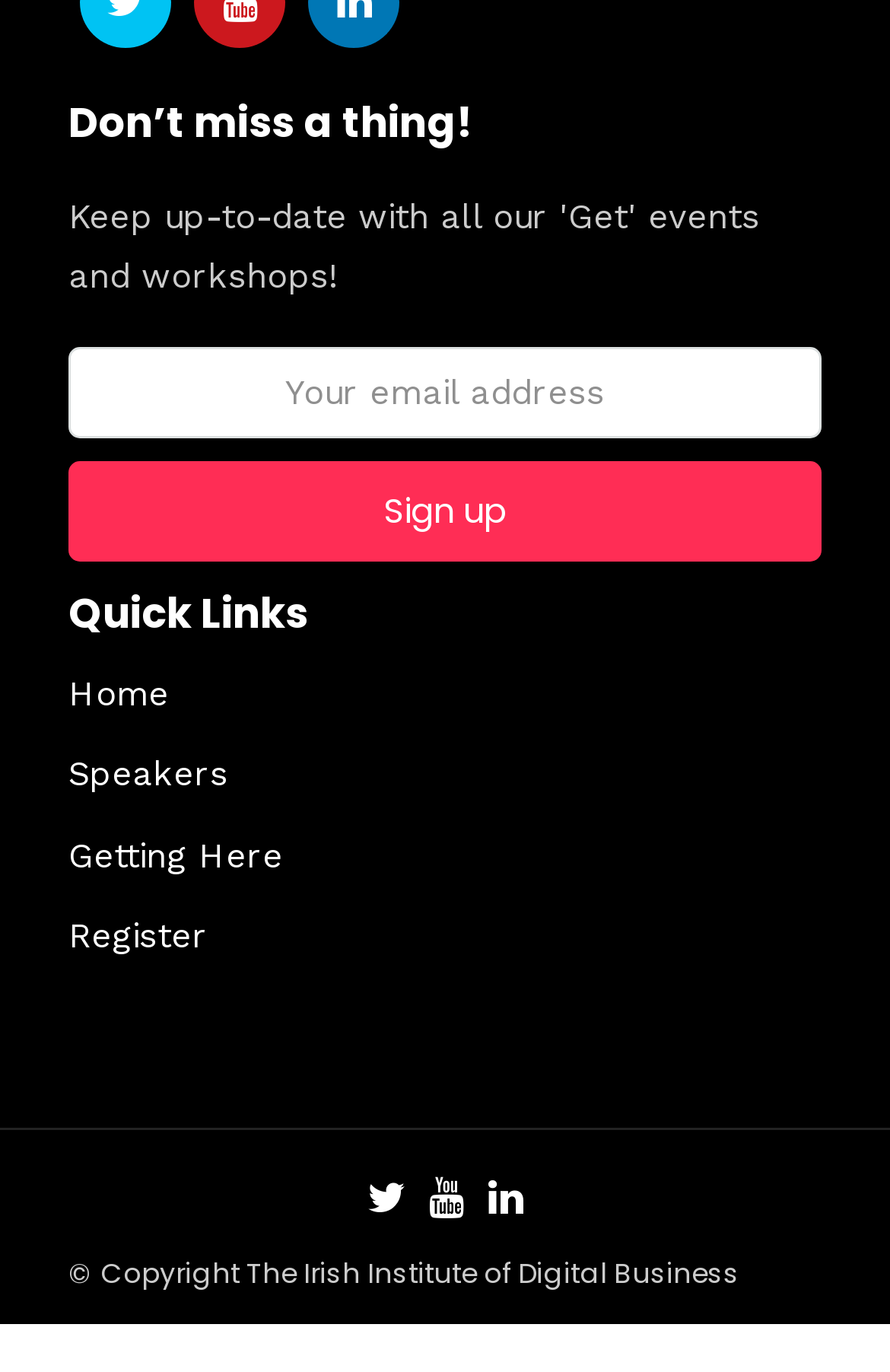Can you identify the bounding box coordinates of the clickable region needed to carry out this instruction: 'Go to Home'? The coordinates should be four float numbers within the range of 0 to 1, stated as [left, top, right, bottom].

[0.077, 0.49, 0.19, 0.52]